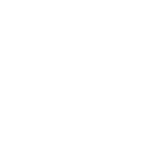What is the primary purpose of the heater?
Based on the image, answer the question with a single word or brief phrase.

Heating applications